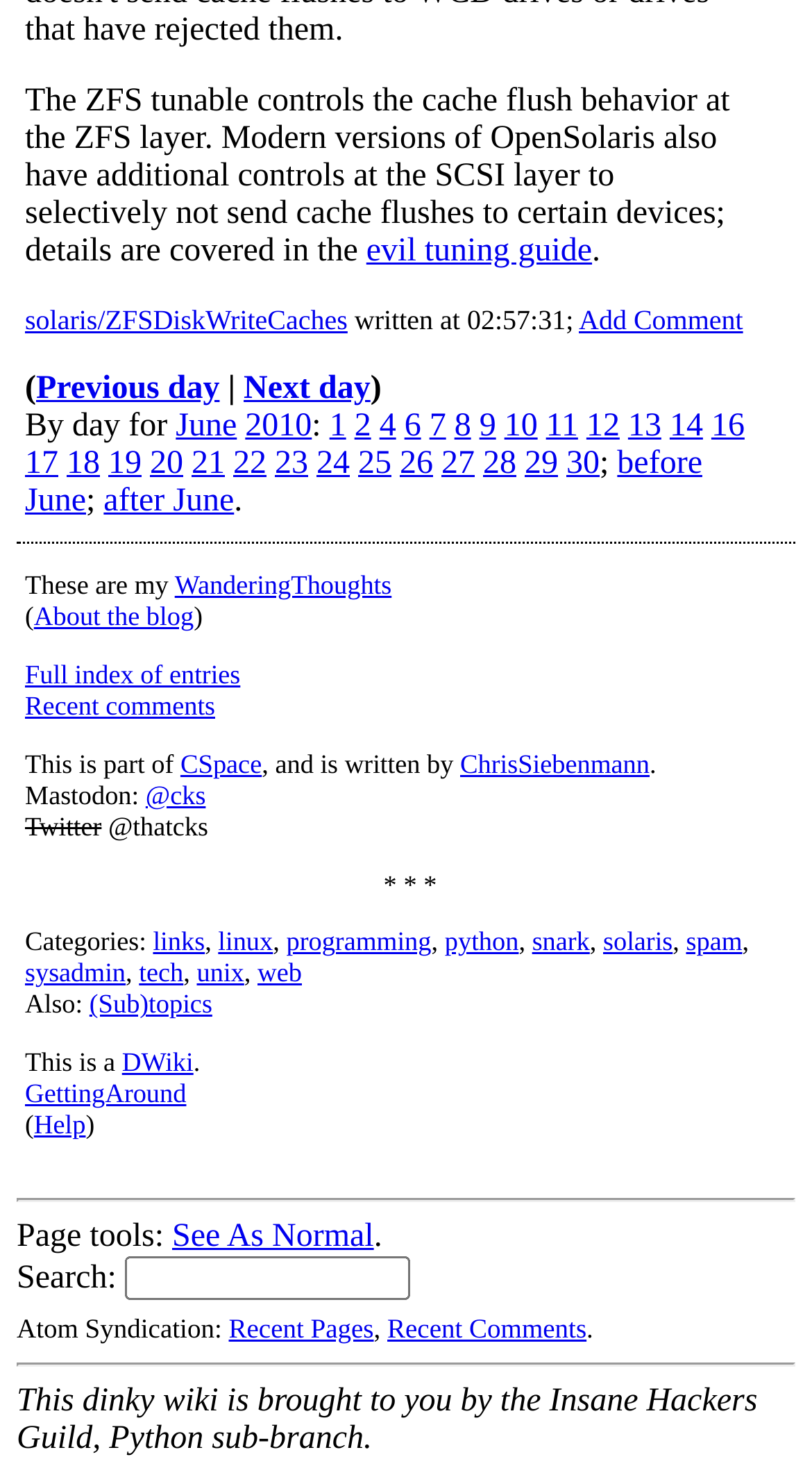Please find the bounding box coordinates of the element that needs to be clicked to perform the following instruction: "go to the 'Previous day' page". The bounding box coordinates should be four float numbers between 0 and 1, represented as [left, top, right, bottom].

[0.044, 0.252, 0.27, 0.276]